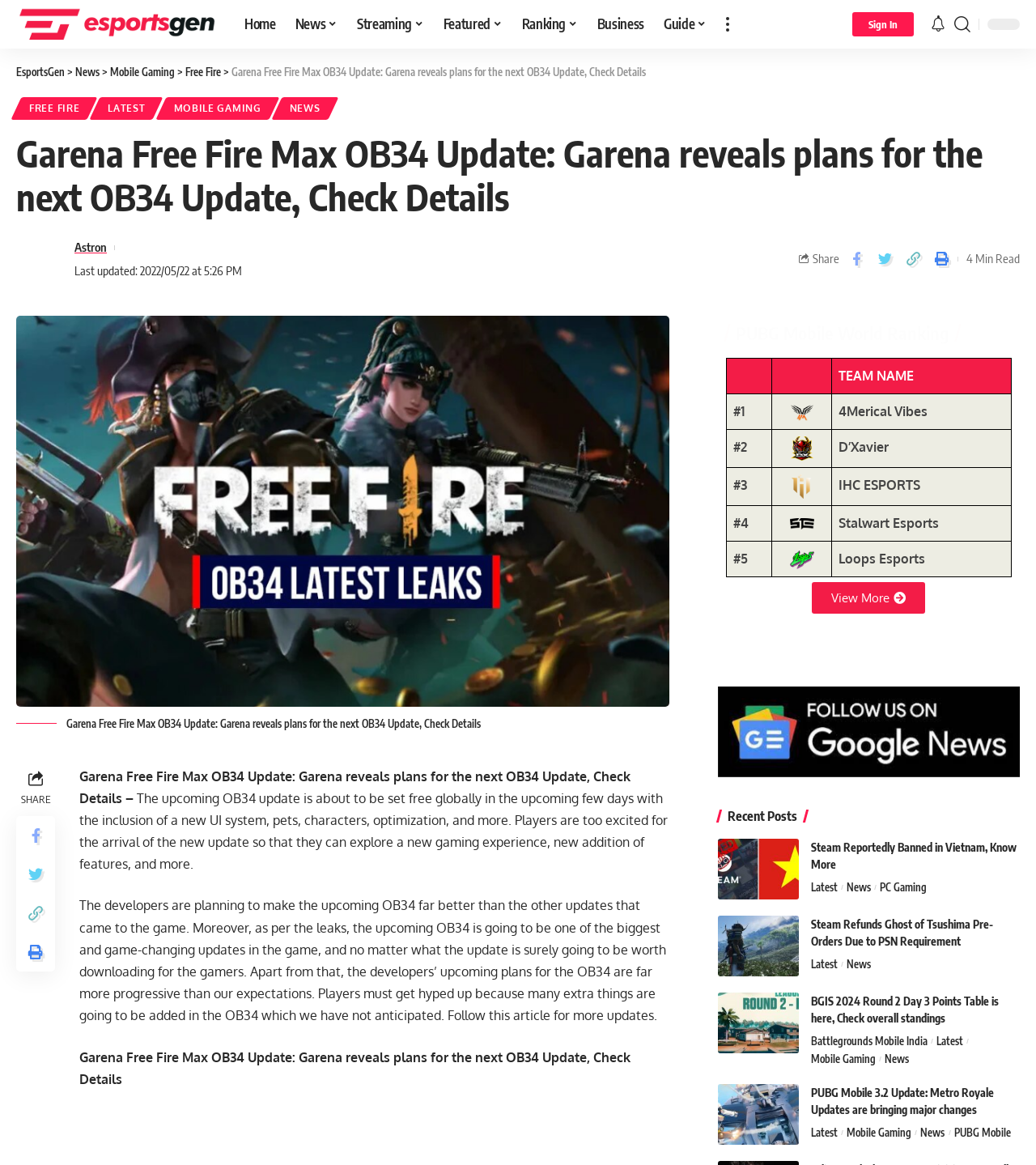What is the last updated time of the article?
Please provide a single word or phrase as your answer based on the image.

2022/05/22 at 5:26 PM